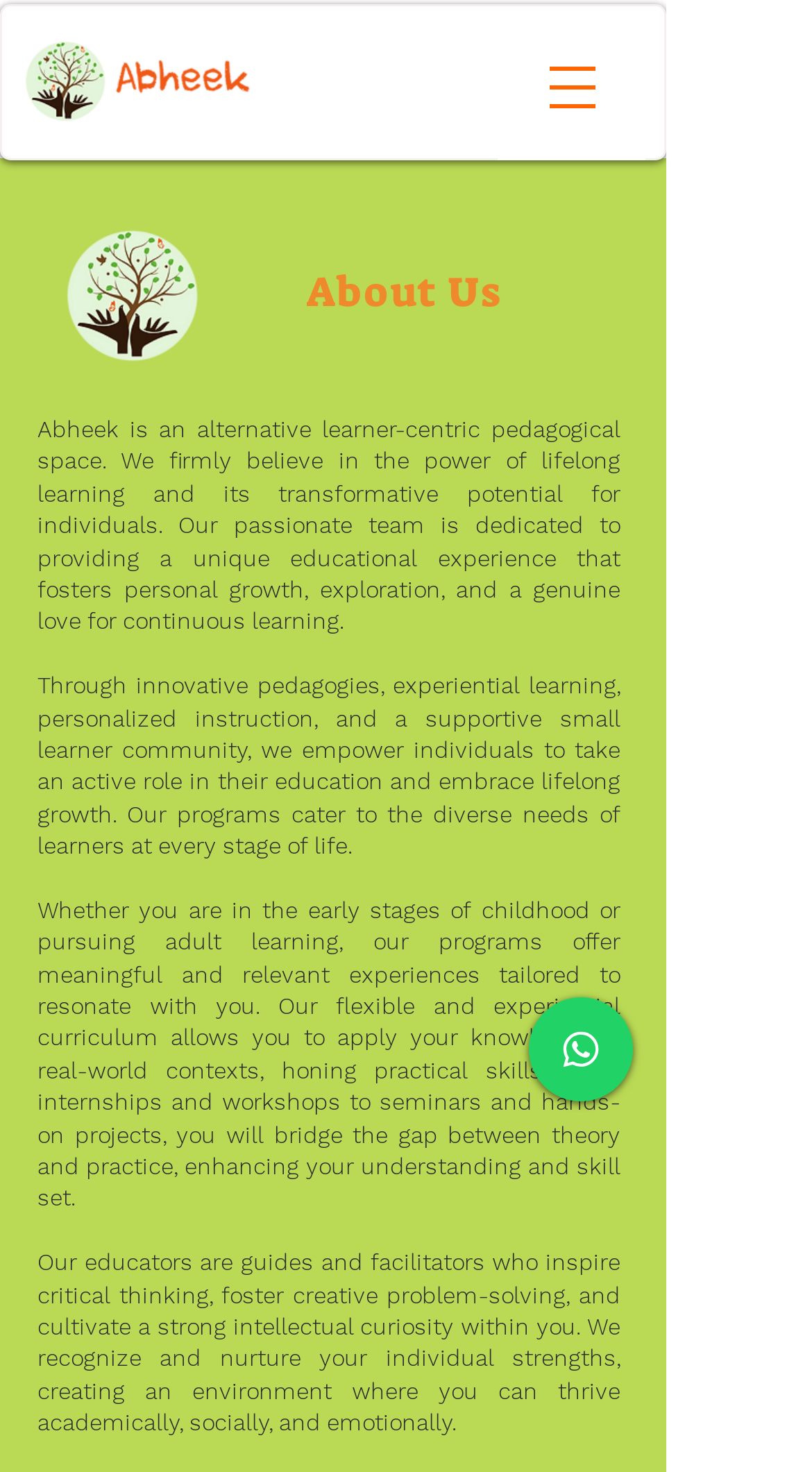Give a comprehensive overview of the webpage, including key elements.

The webpage is about Abheek, an alternative learner-centric pedagogical space. At the top left, there is a horizontal logo image, accompanied by a link. Below the logo, there is a heading that reads "About Us". 

To the right of the logo, there is a button to open a navigation menu. 

The main content of the page is a block of text that describes Abheek's mission and approach to education. The text is divided into four paragraphs, each describing a different aspect of Abheek's educational philosophy and approach. The text is positioned below the logo and heading, and spans most of the width of the page.

At the bottom right of the page, there is a link that reads "Talk to us", accompanied by a small image.